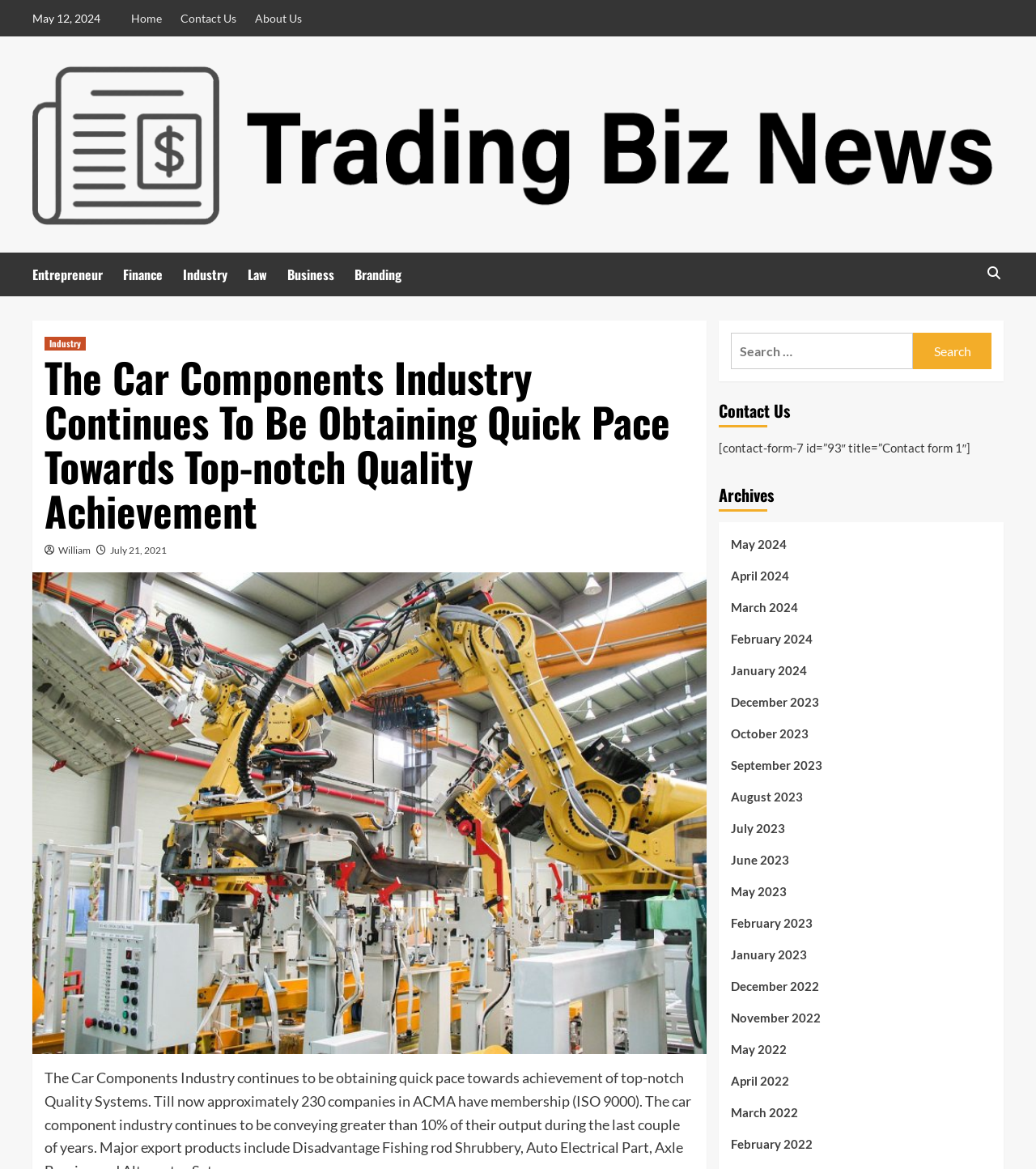Determine the bounding box coordinates for the area that should be clicked to carry out the following instruction: "View the Industry page".

[0.177, 0.216, 0.239, 0.254]